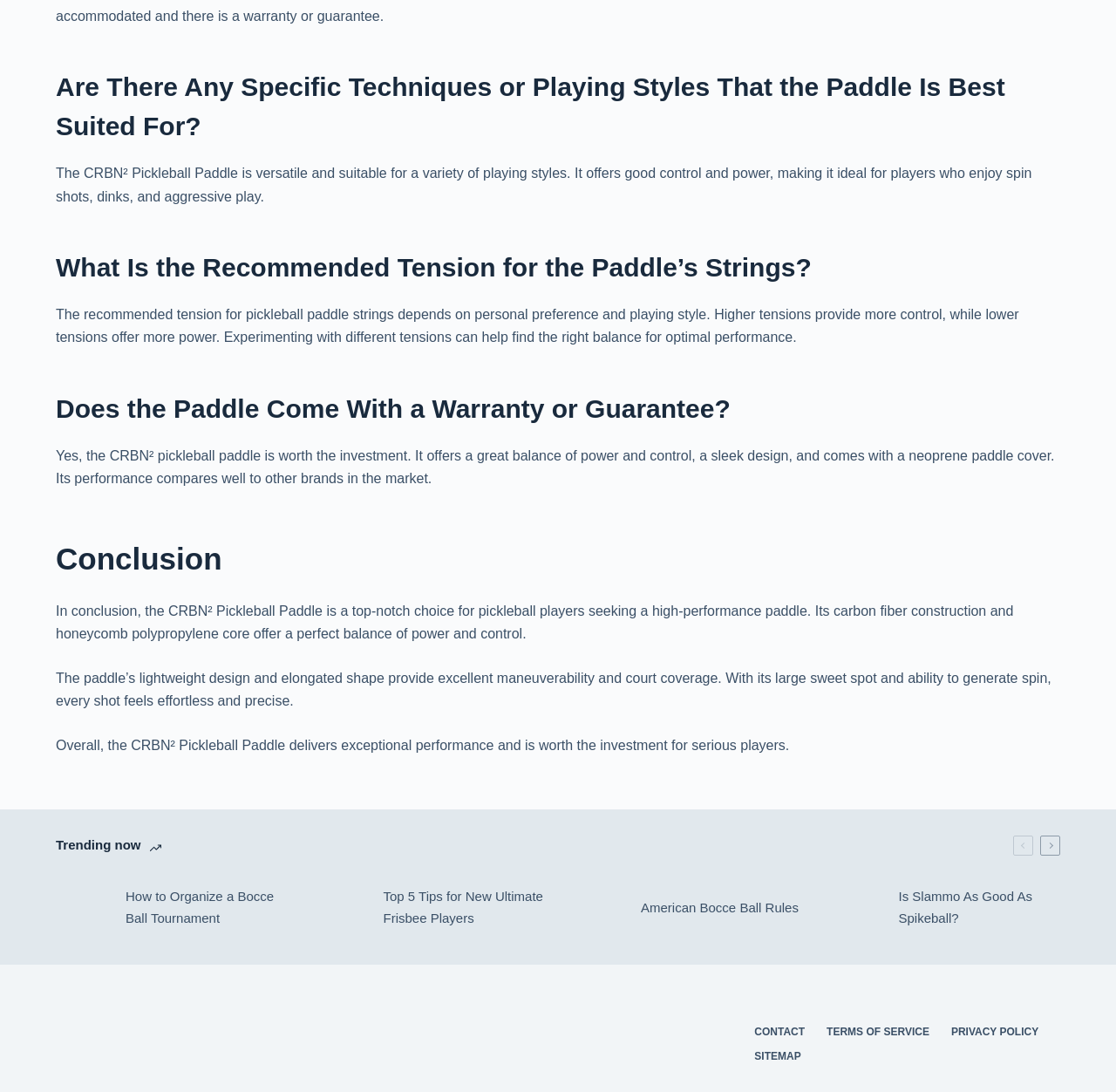Locate and provide the bounding box coordinates for the HTML element that matches this description: "Privacy Policy".

[0.843, 0.939, 0.94, 0.952]